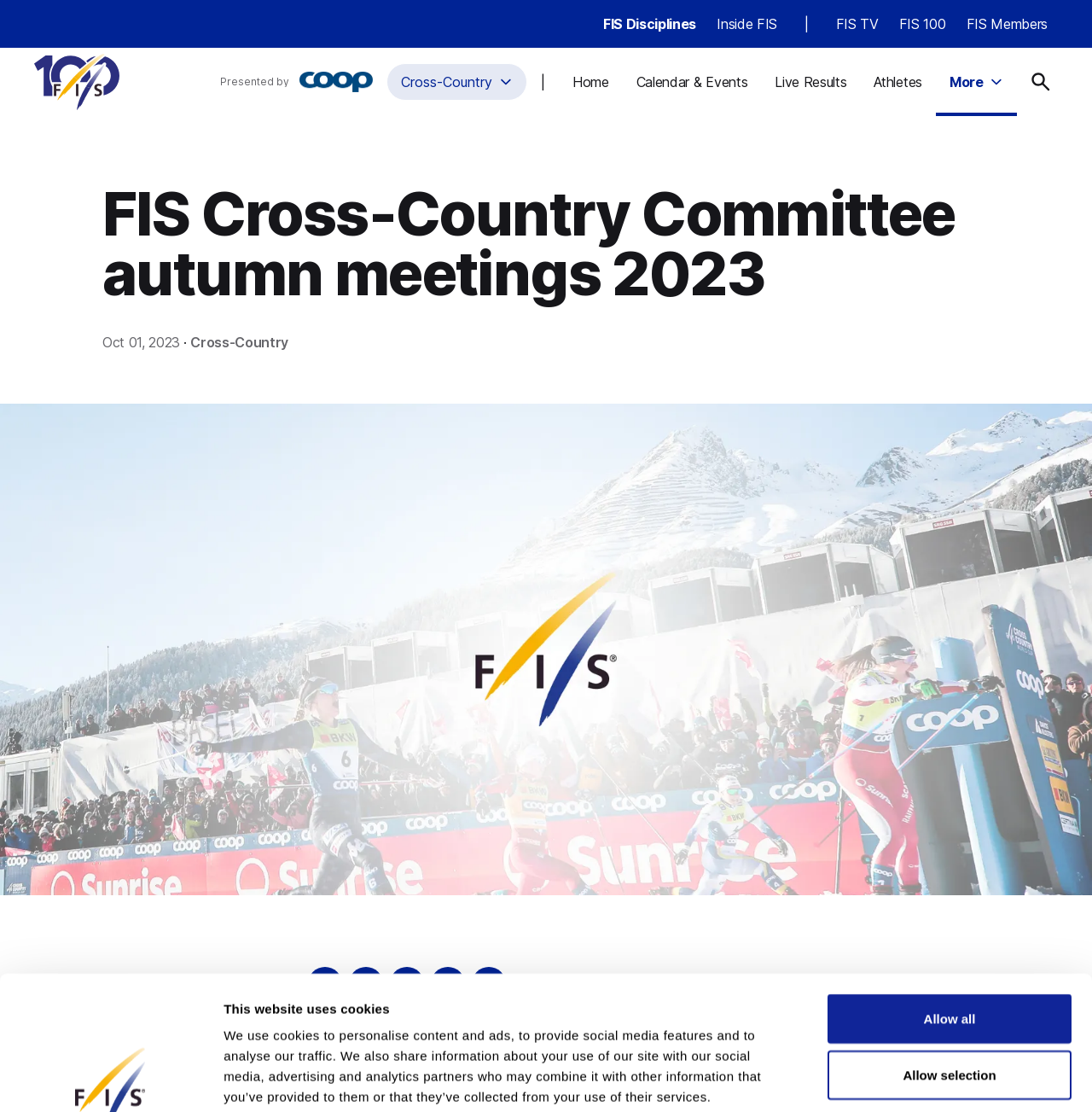Please identify the coordinates of the bounding box that should be clicked to fulfill this instruction: "Search for something".

[0.938, 0.058, 0.969, 0.089]